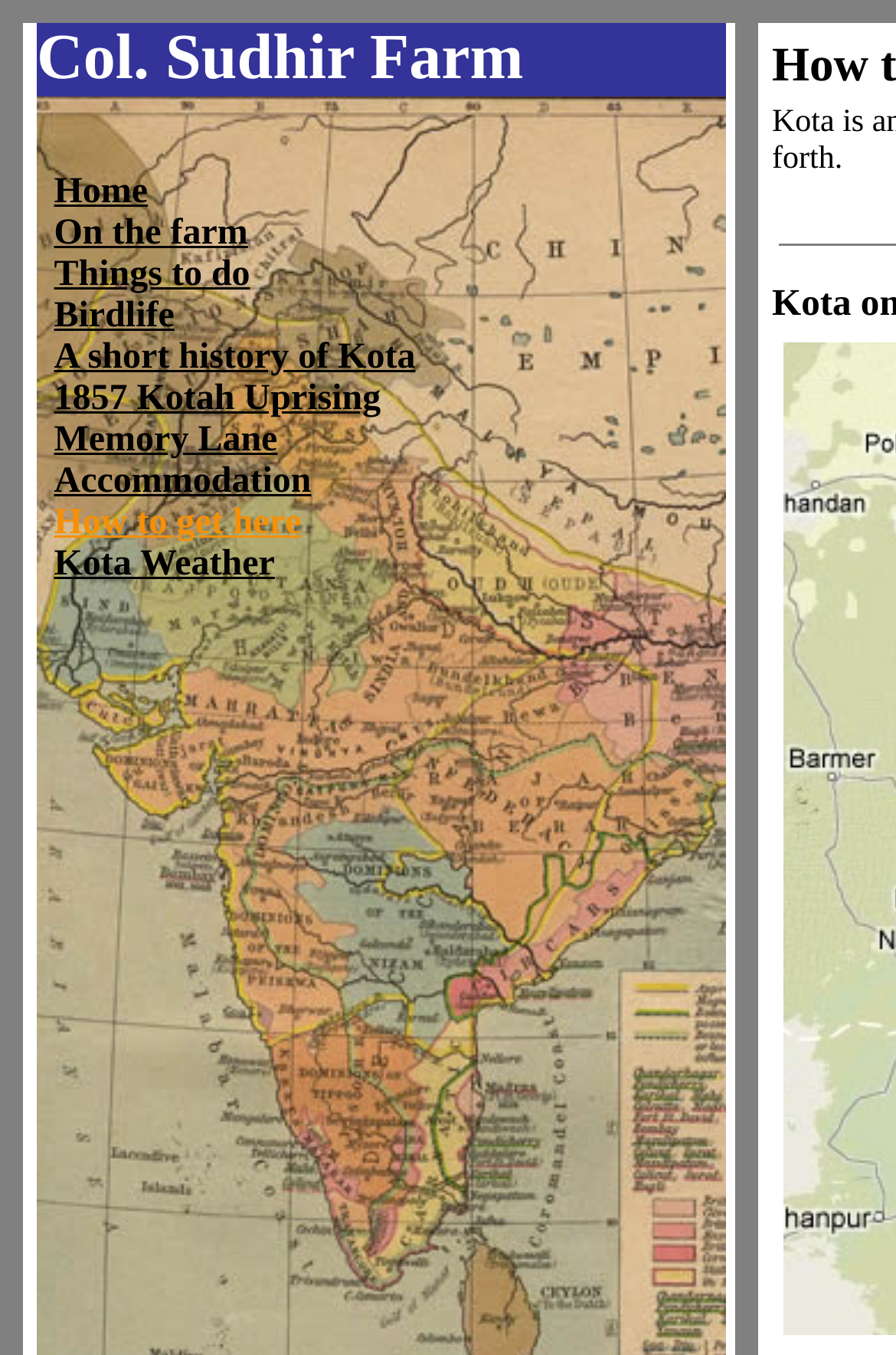Give a one-word or one-phrase response to the question:
Is there a link to 'Accommodation' in the navigation menu?

Yes